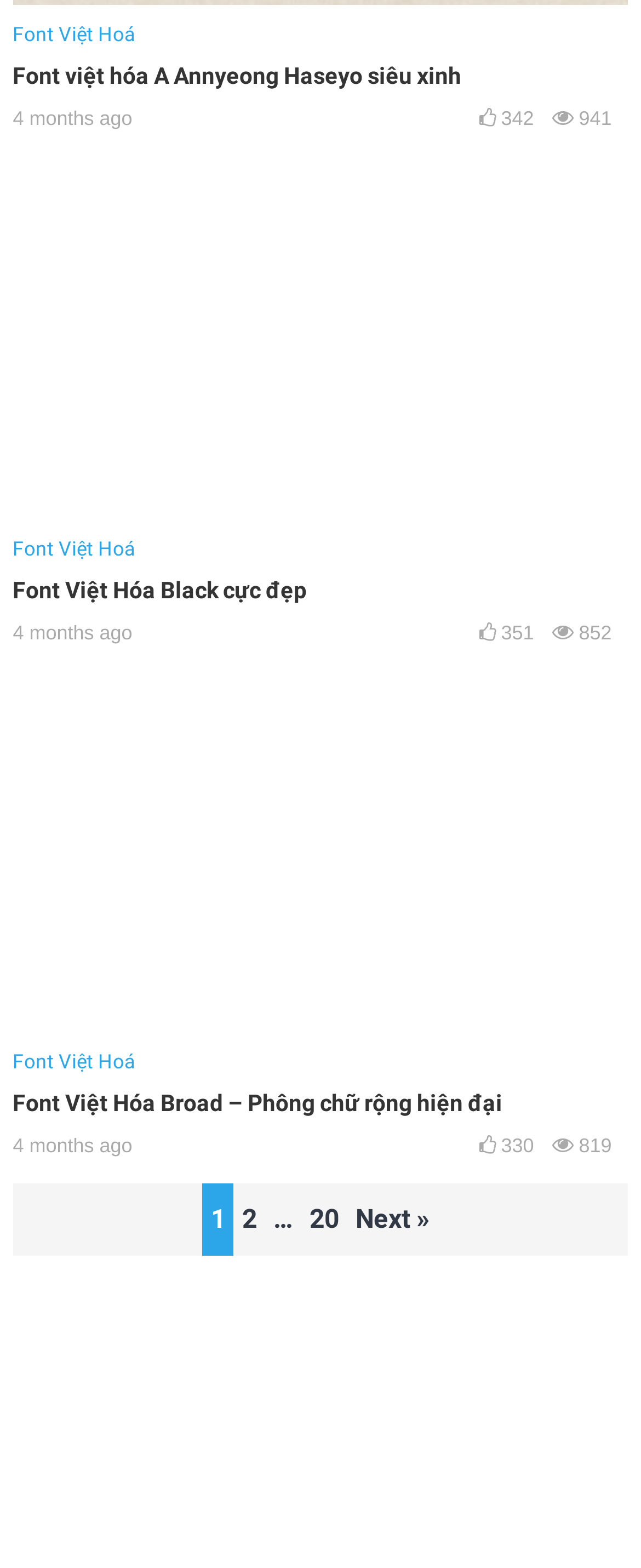Using the description "342 Likes", predict the bounding box of the relevant HTML element.

[0.748, 0.068, 0.841, 0.083]